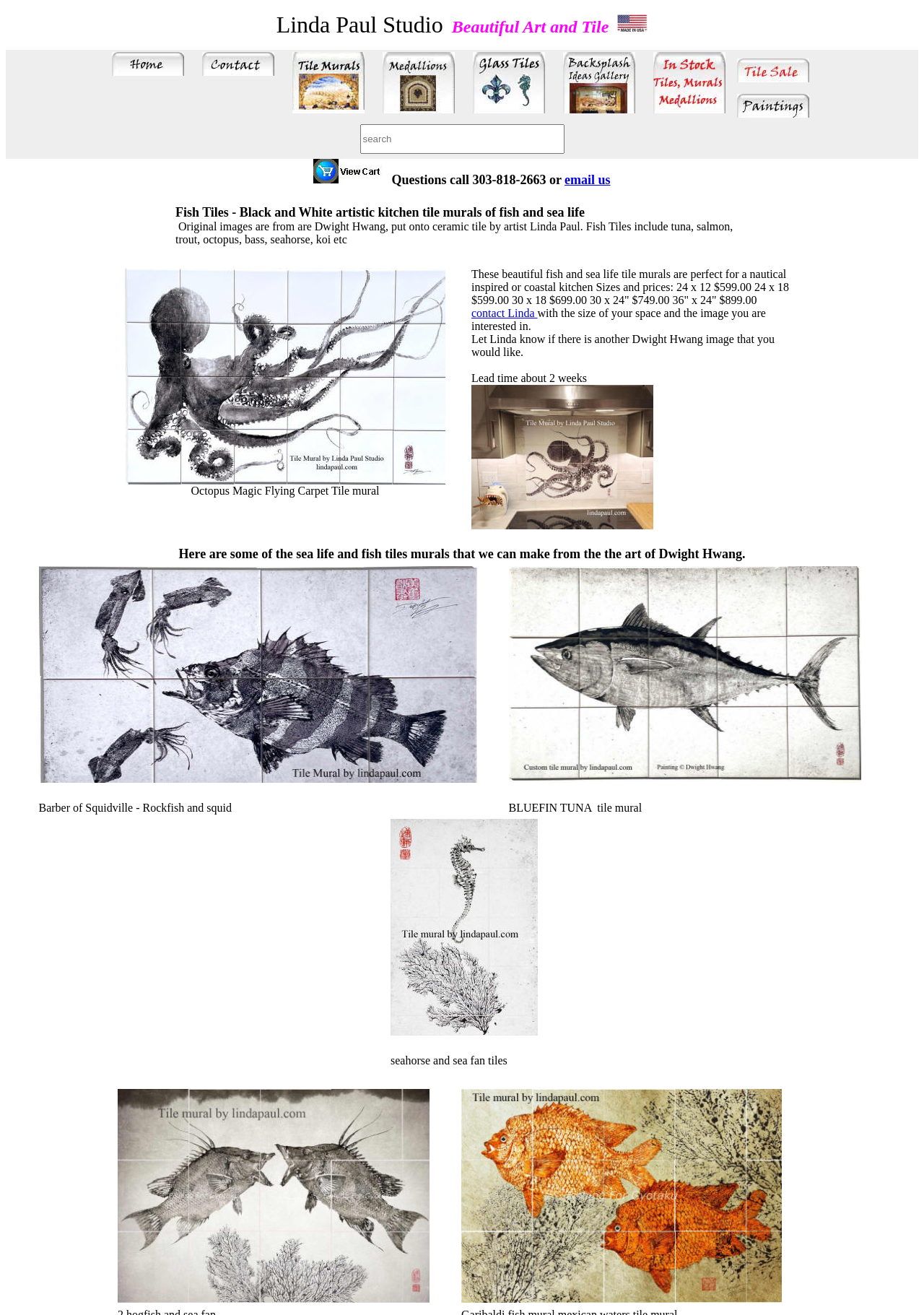Identify the bounding box coordinates of the clickable region required to complete the instruction: "view the 'barber of squidville rockfish tile mural backsplash'". The coordinates should be given as four float numbers within the range of 0 and 1, i.e., [left, top, right, bottom].

[0.042, 0.588, 0.516, 0.597]